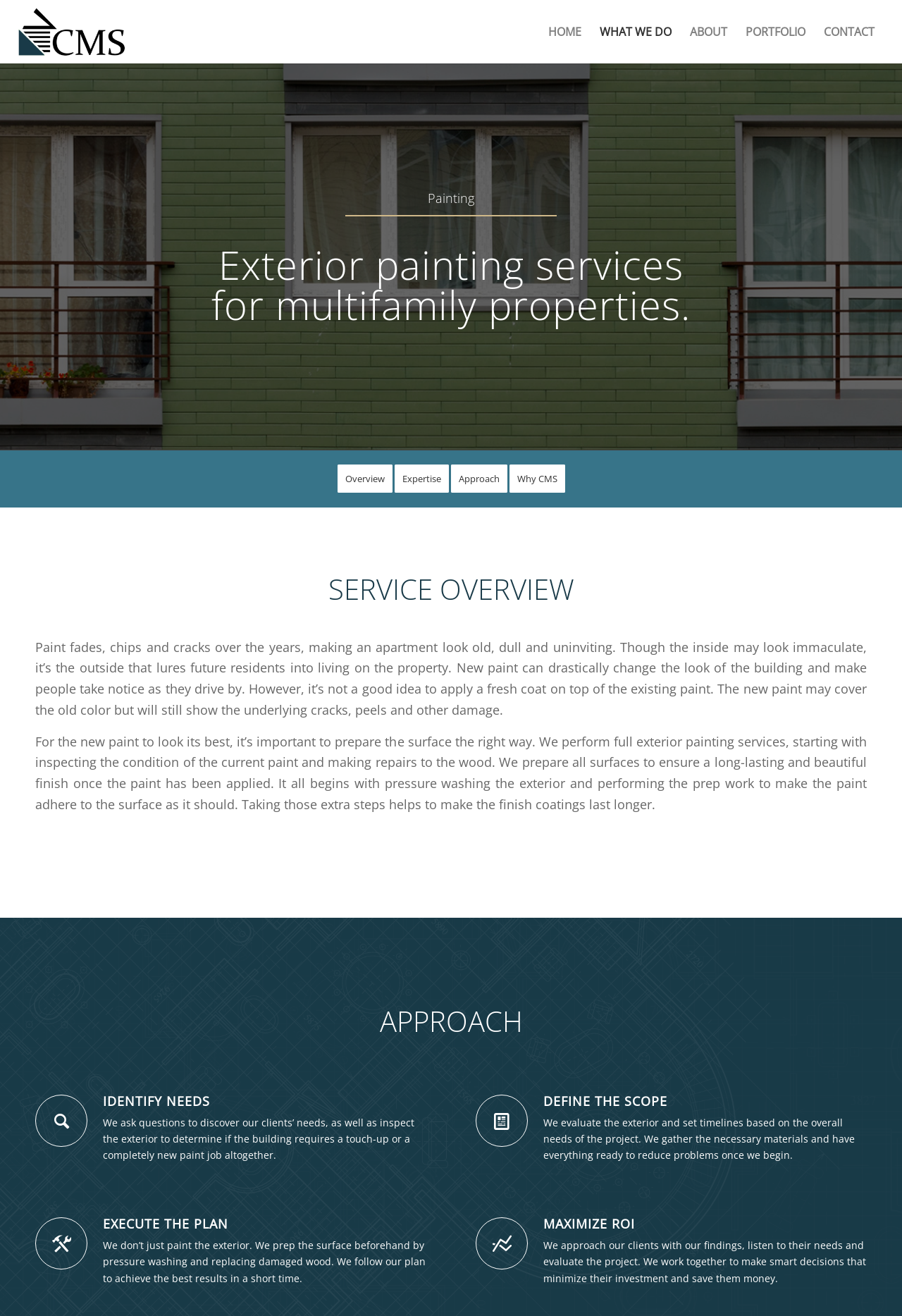Determine the bounding box for the described UI element: "alt="Diamond Capital Advisors"".

None